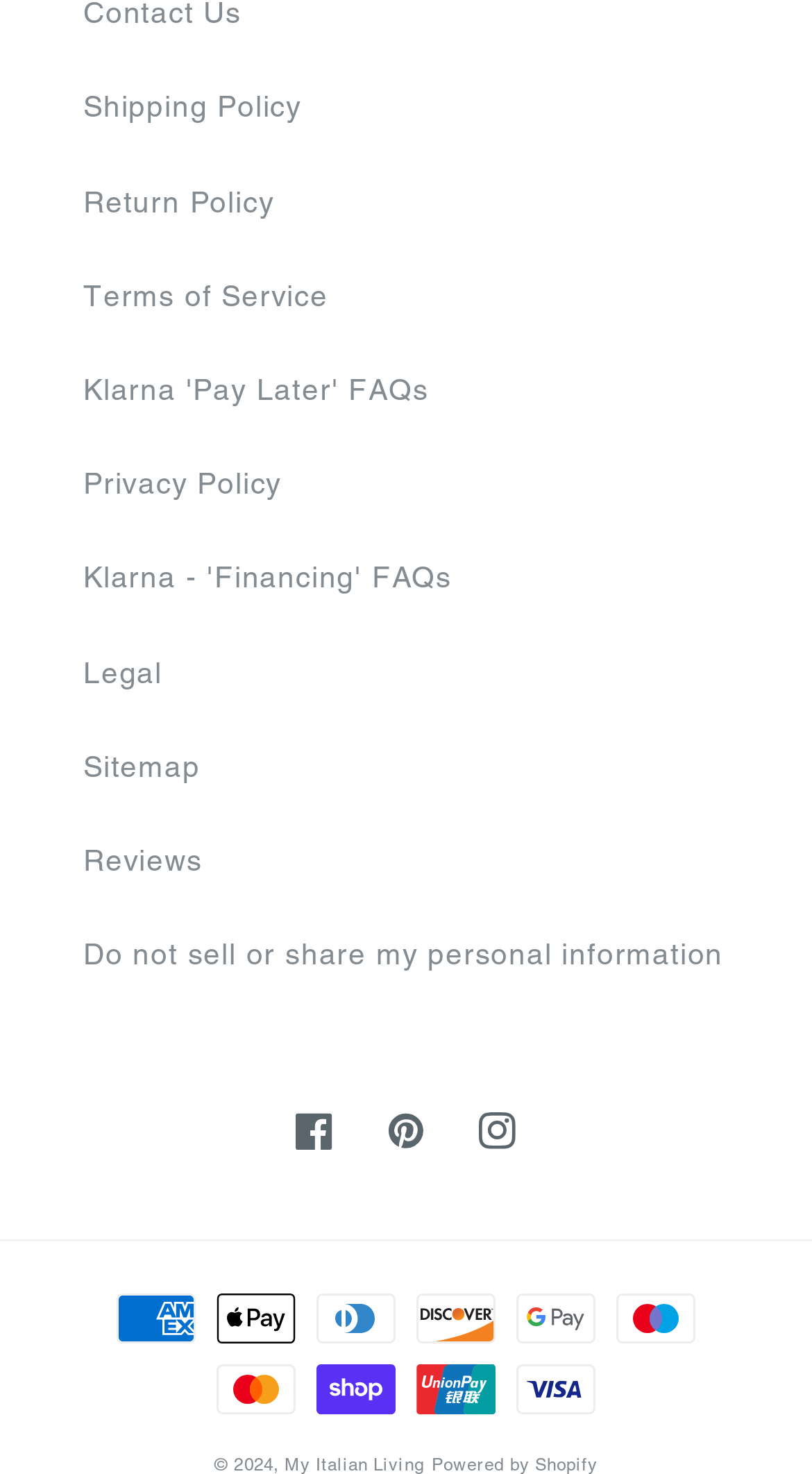Identify the bounding box coordinates of the section to be clicked to complete the task described by the following instruction: "Visit Facebook page". The coordinates should be four float numbers between 0 and 1, formatted as [left, top, right, bottom].

[0.331, 0.737, 0.444, 0.799]